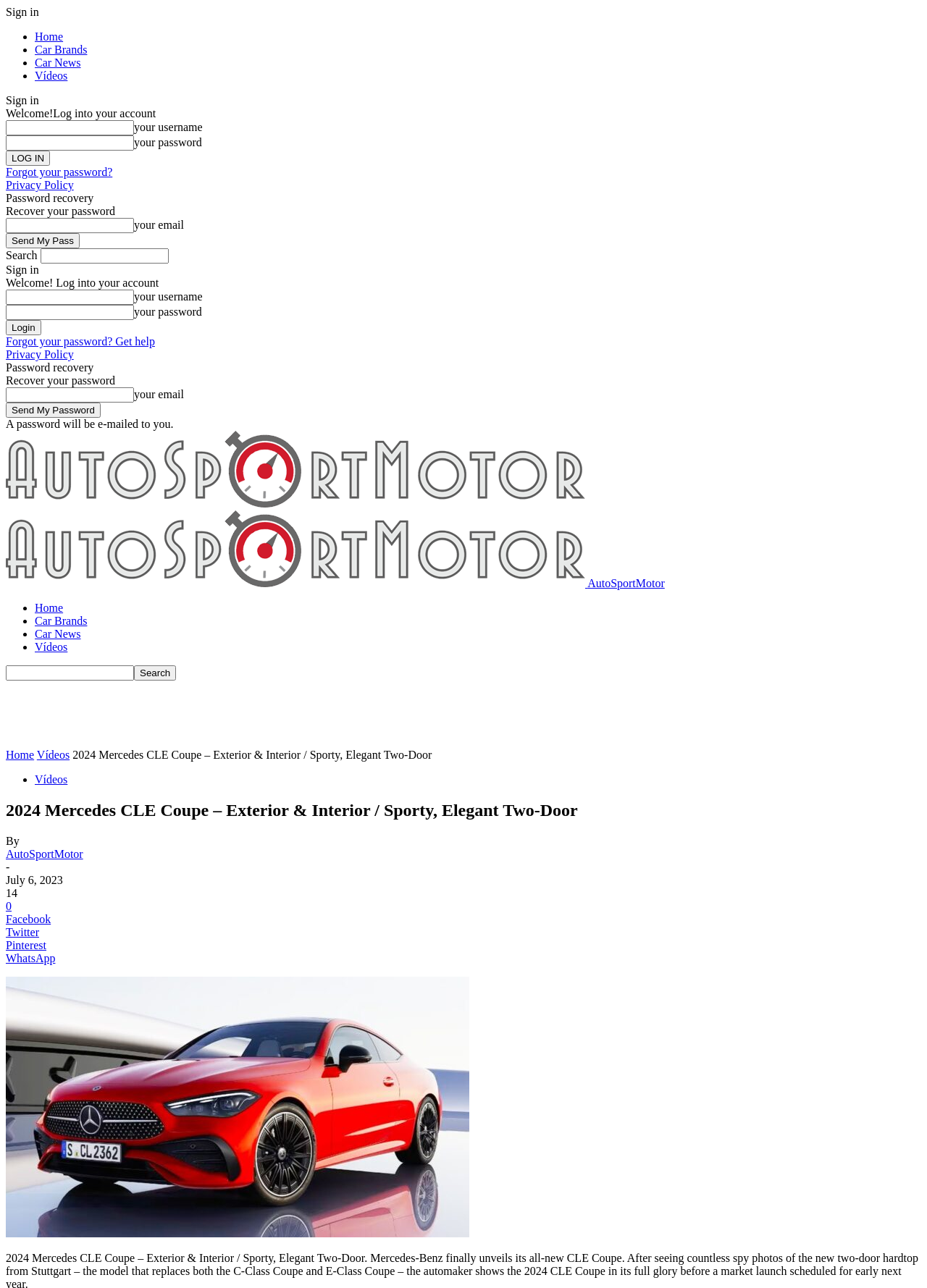Who is the author of the car model feature on the webpage?
Relying on the image, give a concise answer in one word or a brief phrase.

AutoSportMotor